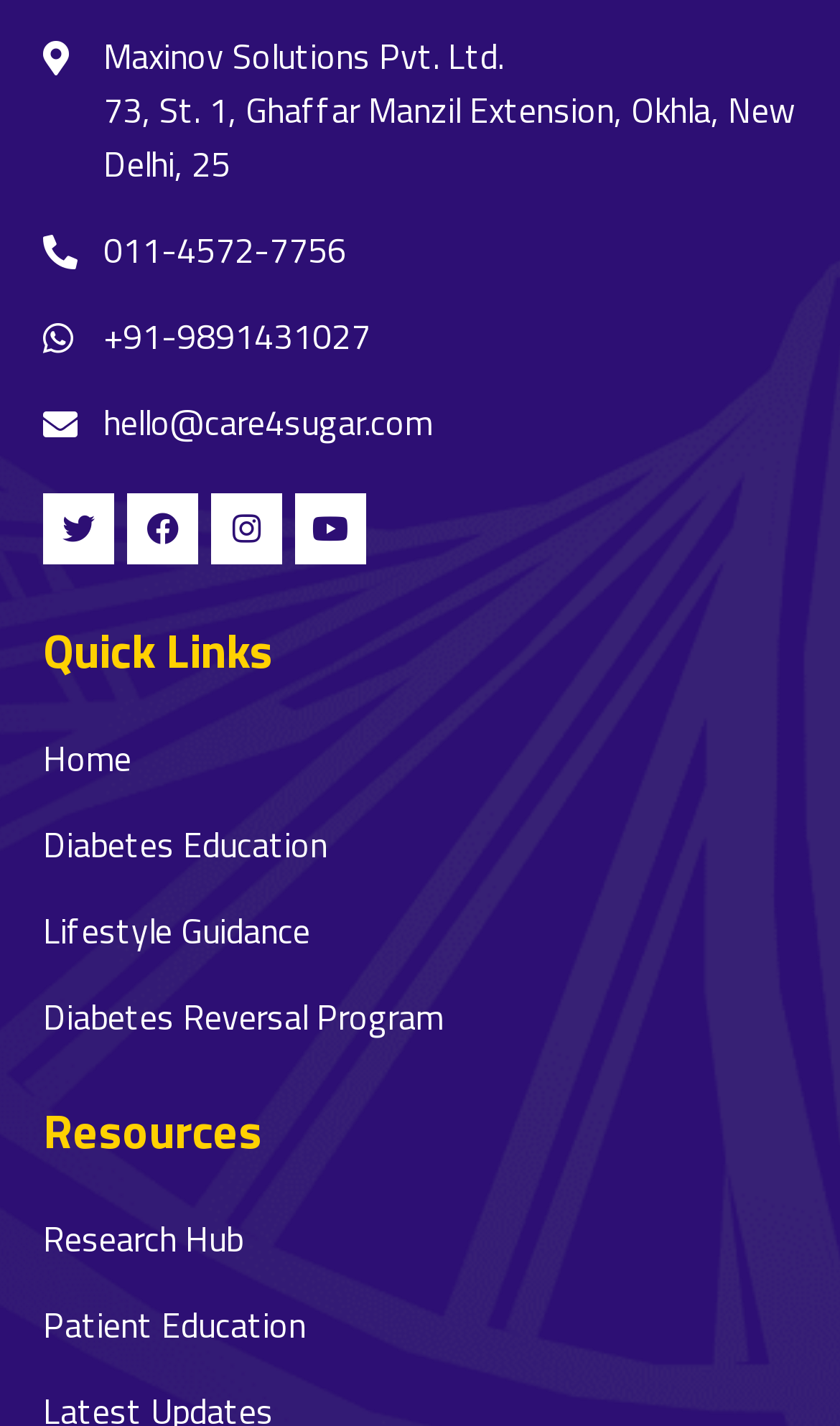Please mark the clickable region by giving the bounding box coordinates needed to complete this instruction: "Go to Home page".

[0.051, 0.513, 0.156, 0.551]